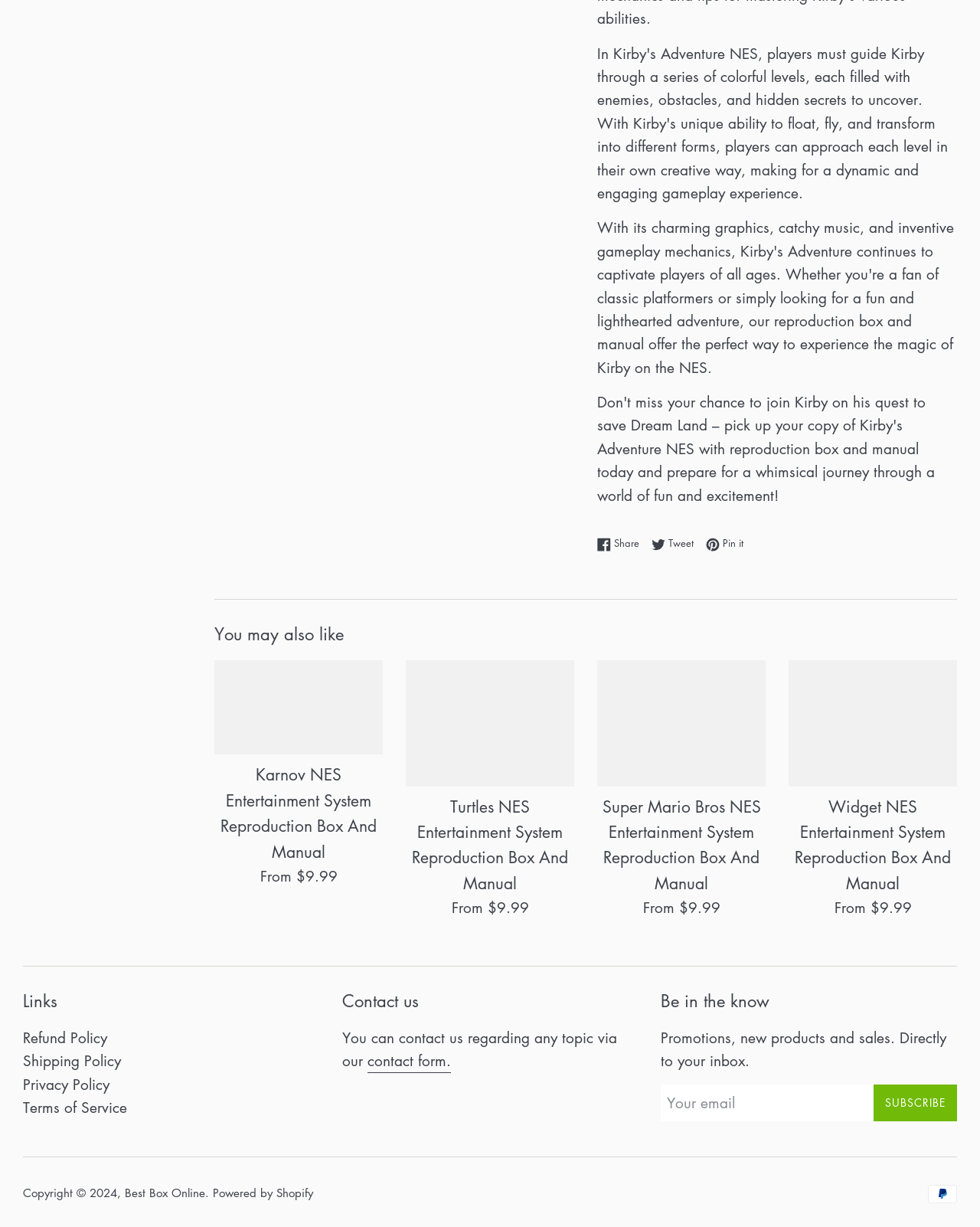Locate the bounding box coordinates of the area you need to click to fulfill this instruction: 'View product details of Karnov NES Entertainment System Reproduction Box And Manual'. The coordinates must be in the form of four float numbers ranging from 0 to 1: [left, top, right, bottom].

[0.219, 0.538, 0.391, 0.615]